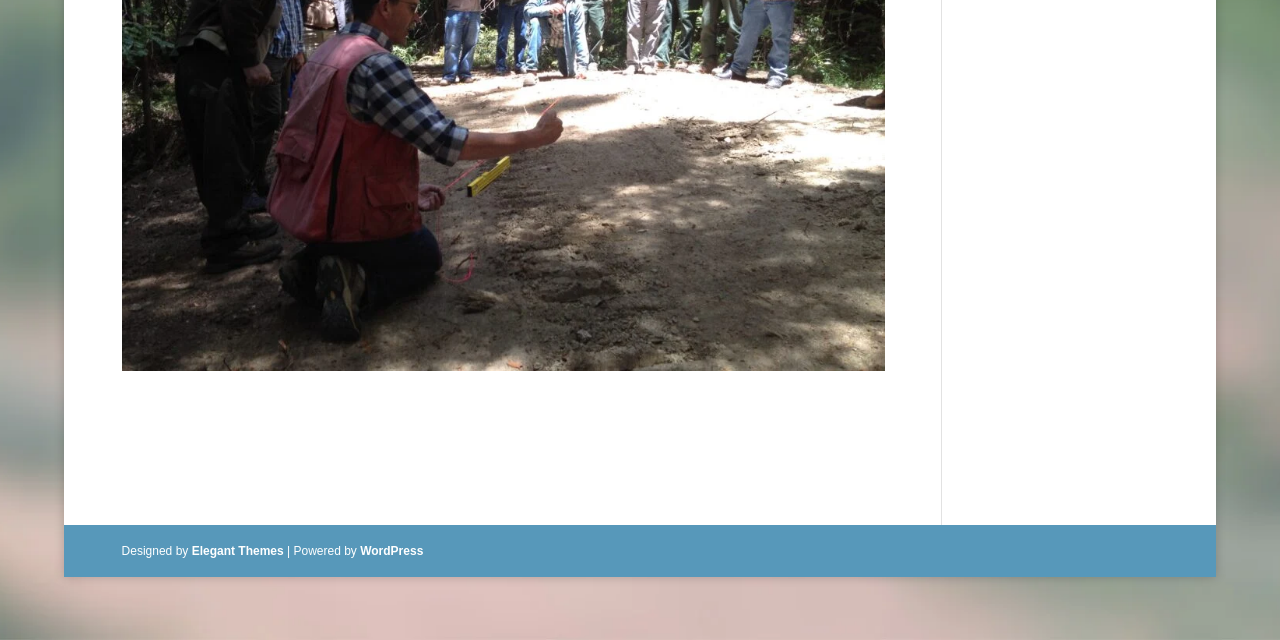Provide the bounding box coordinates for the UI element described in this sentence: "WordPress". The coordinates should be four float values between 0 and 1, i.e., [left, top, right, bottom].

[0.281, 0.849, 0.331, 0.871]